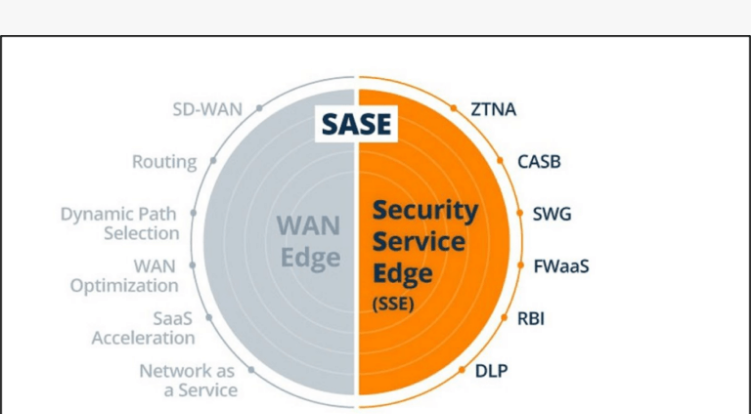What security function is depicted in the SSE section?
Answer the question in as much detail as possible.

The SSE section of the image depicts various security functions, including Zero Trust Network Access (ZTNA), Cloud Access Security Broker (CASB), Secure Web Gateway (SWG), Firewall as a Service (FWaaS), Remote Browser Isolation (RBI), and Data Loss Prevention (DLP), which are all part of the comprehensive security framework offered by SASE in modern networking environments.